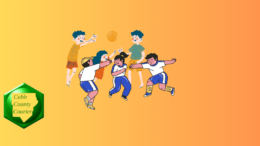Describe every significant element in the image thoroughly.

The image features a vibrant illustration of six children engaged in a lively game of basketball, set against a warm gradient background that transitions from orange to yellow. Each child is depicted with distinct hairstyles and colorful clothing, showcasing a sense of diversity and energy. The dynamic pose of the children suggests excitement and friendly competition as they interact with a basketball, capturing the essence of playful activity. In the bottom left corner, a logo representing the "Cobb County Courier" is prominently displayed, adding a local touch to the scene. This graphic celebrates youth participation in sports and community engagement, emphasizing the importance of active lifestyles and social interactions among children.